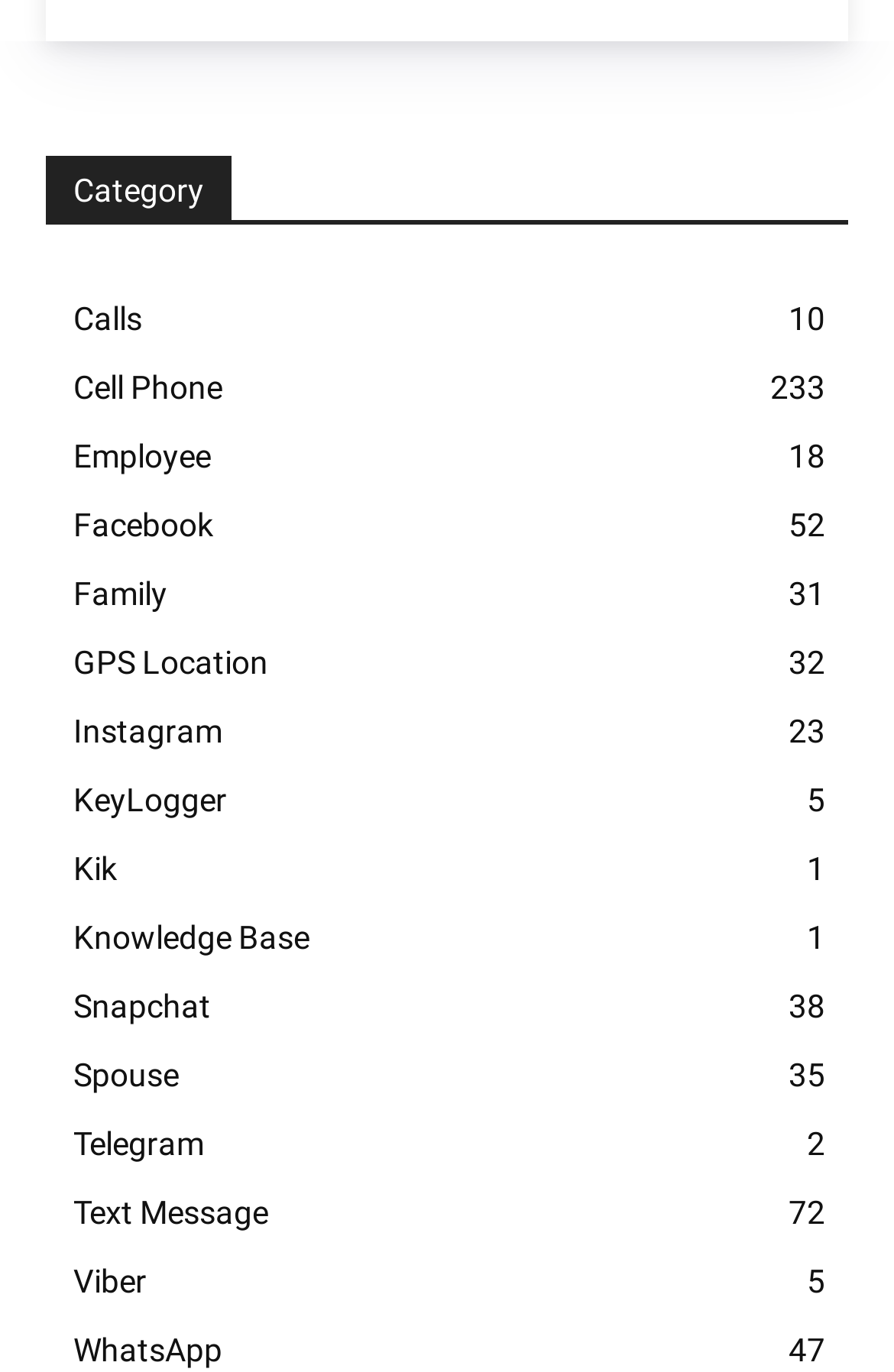What is the most common topic among the links? Based on the screenshot, please respond with a single word or phrase.

Social Media